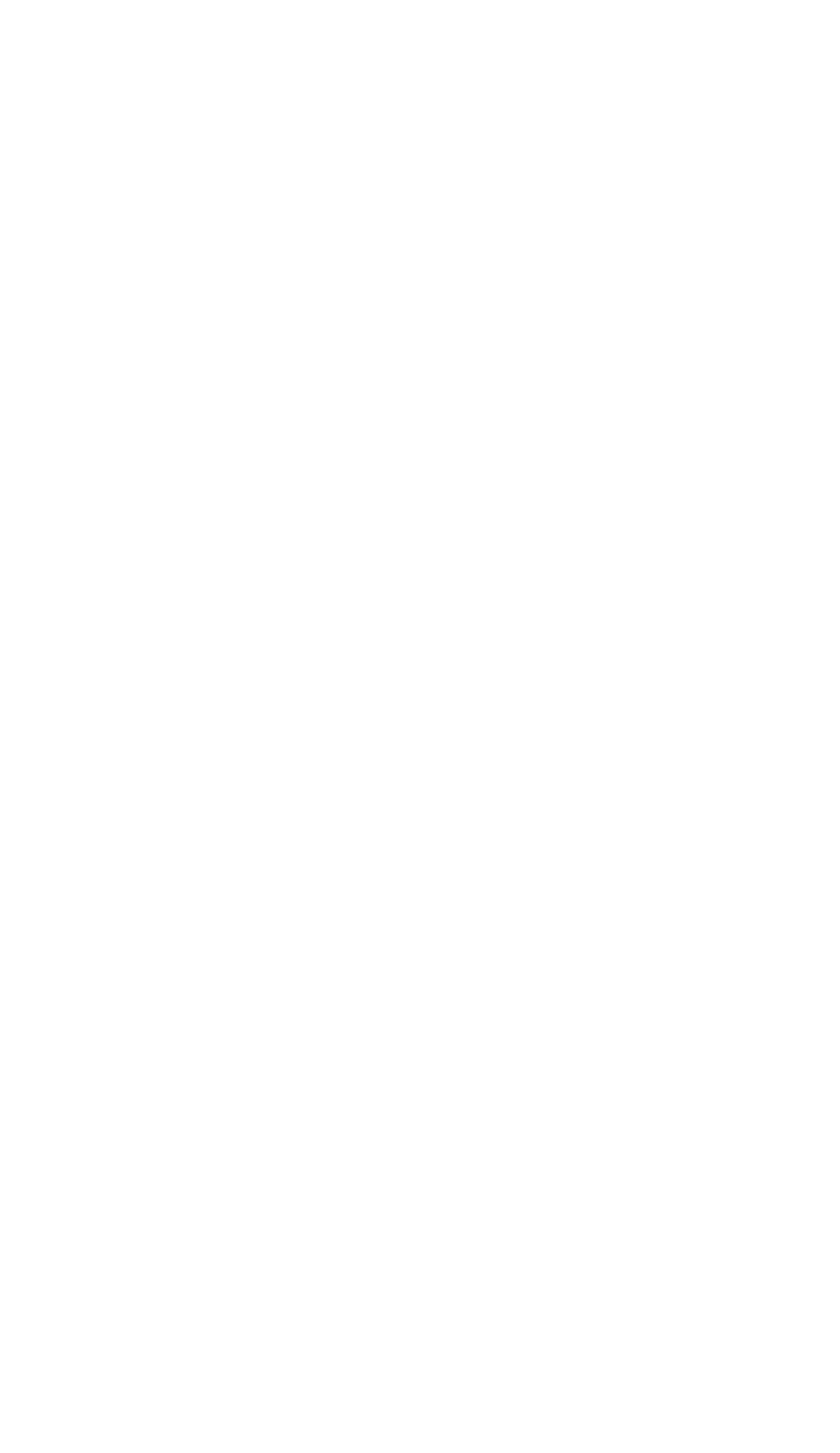Find the bounding box coordinates for the element that must be clicked to complete the instruction: "Check out '2010: A shakedown cruise to North Bay, Ontario'". The coordinates should be four float numbers between 0 and 1, indicated as [left, top, right, bottom].

[0.191, 0.769, 0.822, 0.823]